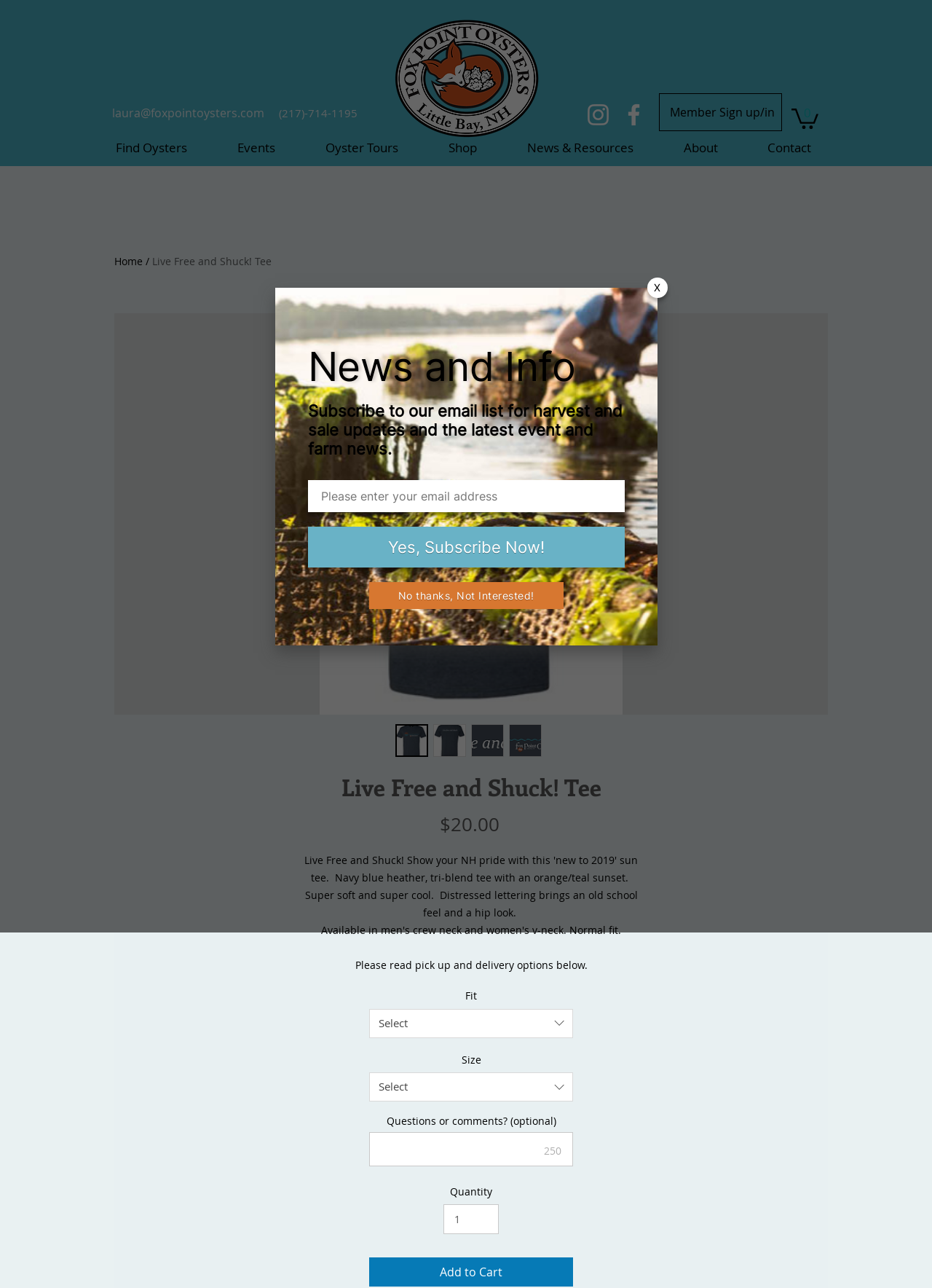What is the theme of the 'Live Free and Shuck!' tee?
Please provide a comprehensive and detailed answer to the question.

I found the answer by looking at the meta description which mentions 'Show your NH pride with this 'new to 2019' sun tee', indicating that the theme of the 'Live Free and Shuck!' tee is NH pride.